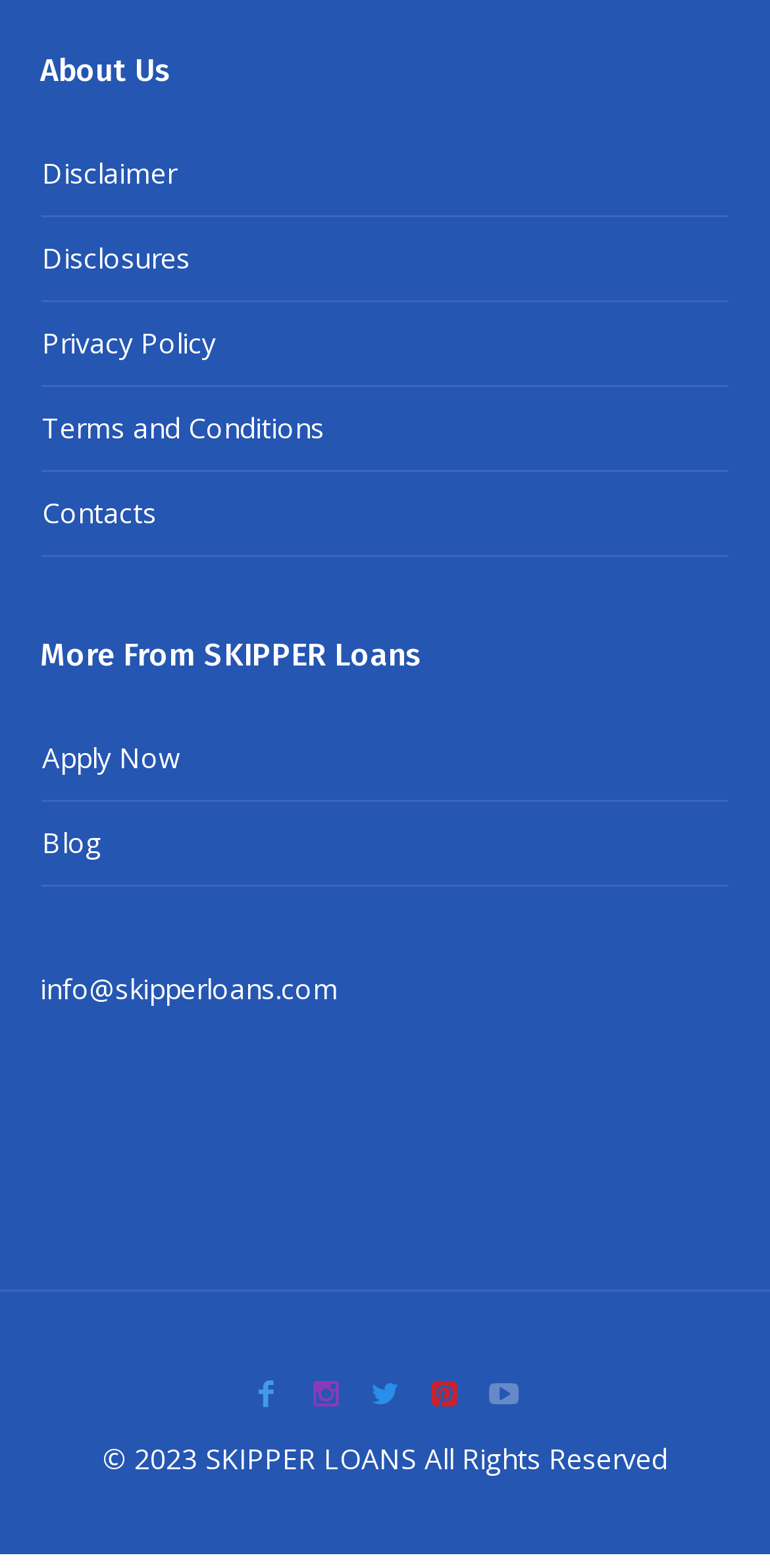Locate the UI element described by Privacy Policy and provide its bounding box coordinates. Use the format (top-left x, top-left y, bottom-right x, bottom-right y) with all values as floating point numbers between 0 and 1.

[0.054, 0.176, 0.946, 0.23]